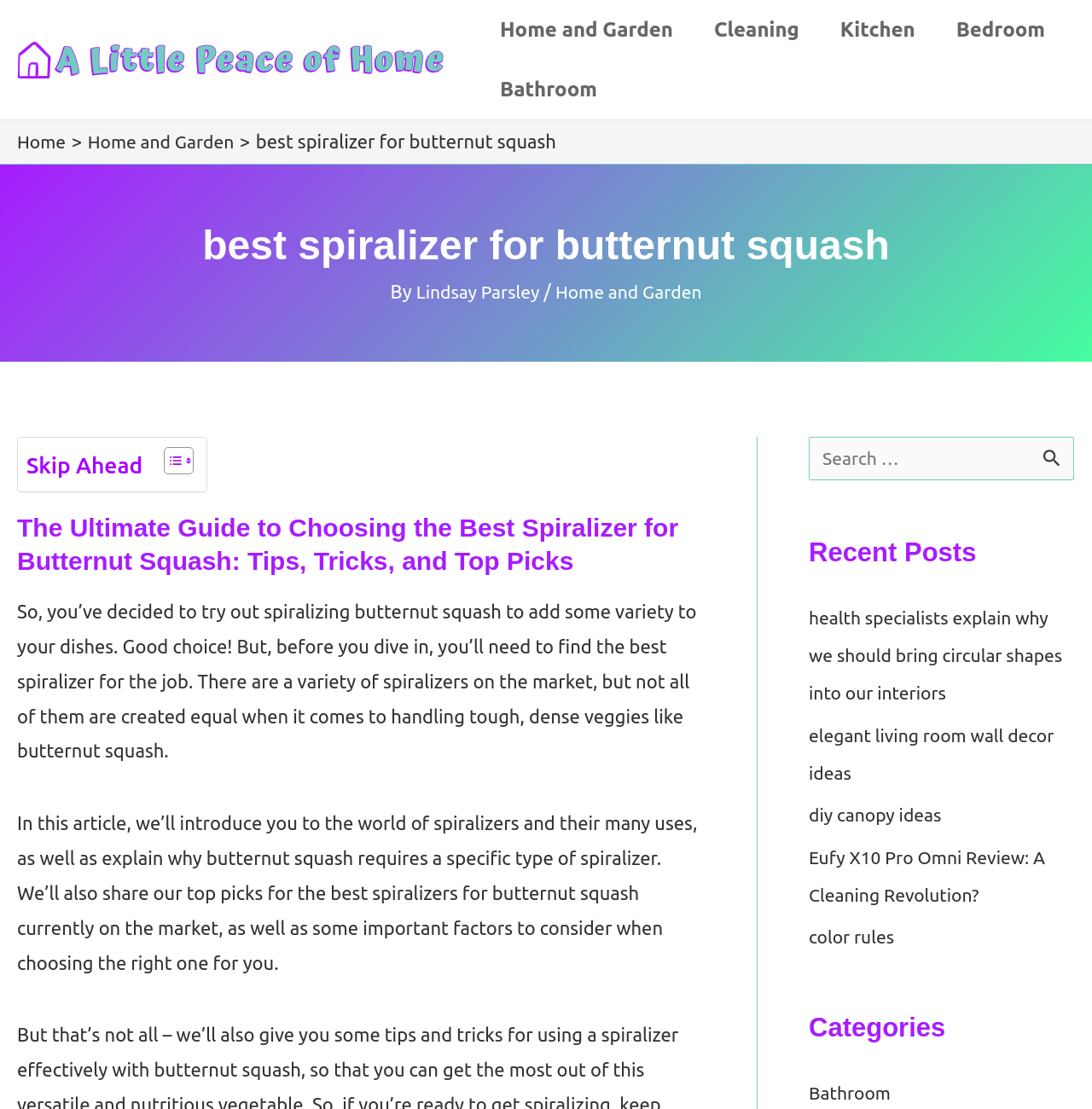Determine the webpage's heading and output its text content.

best spiralizer for butternut squash